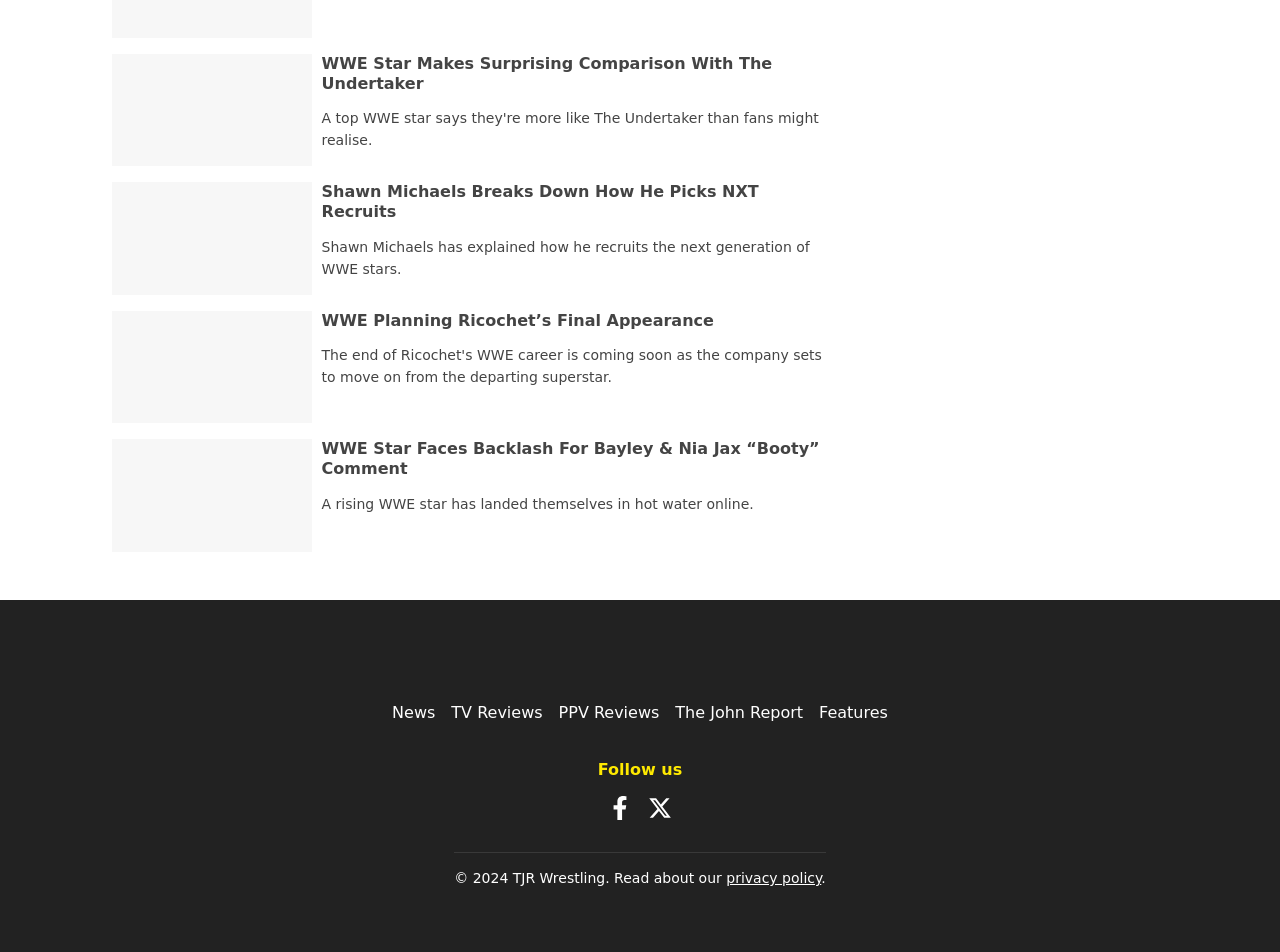How many links are in the navigation menu?
Give a comprehensive and detailed explanation for the question.

The navigation menu has links to 'News', 'TV Reviews', 'PPV Reviews', 'The John Report', and 'Features', so there are 5 links in total.